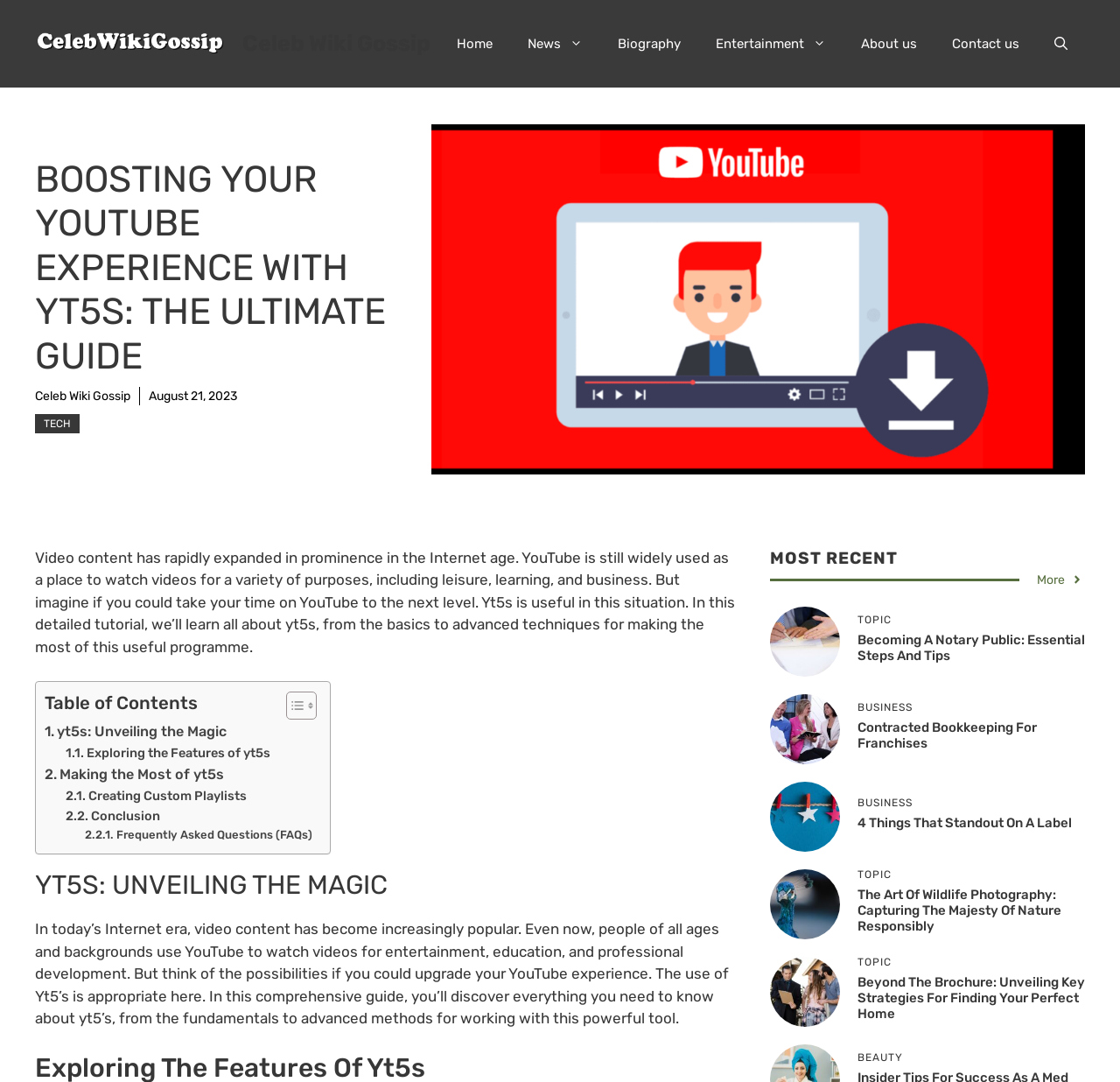Please identify the bounding box coordinates for the region that you need to click to follow this instruction: "Open the search".

[0.926, 0.016, 0.969, 0.065]